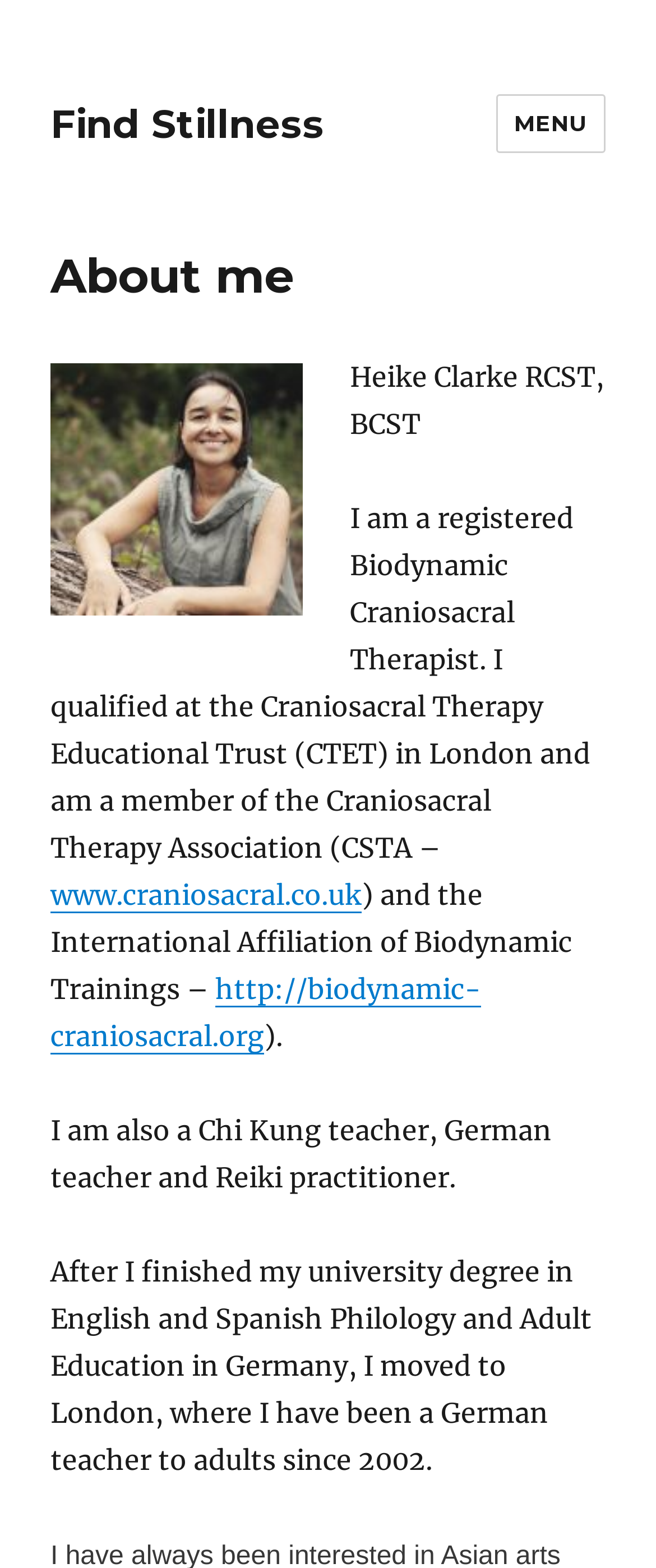What is the name of the organization Heike is a member of?
Please provide a single word or phrase in response based on the screenshot.

CSTA